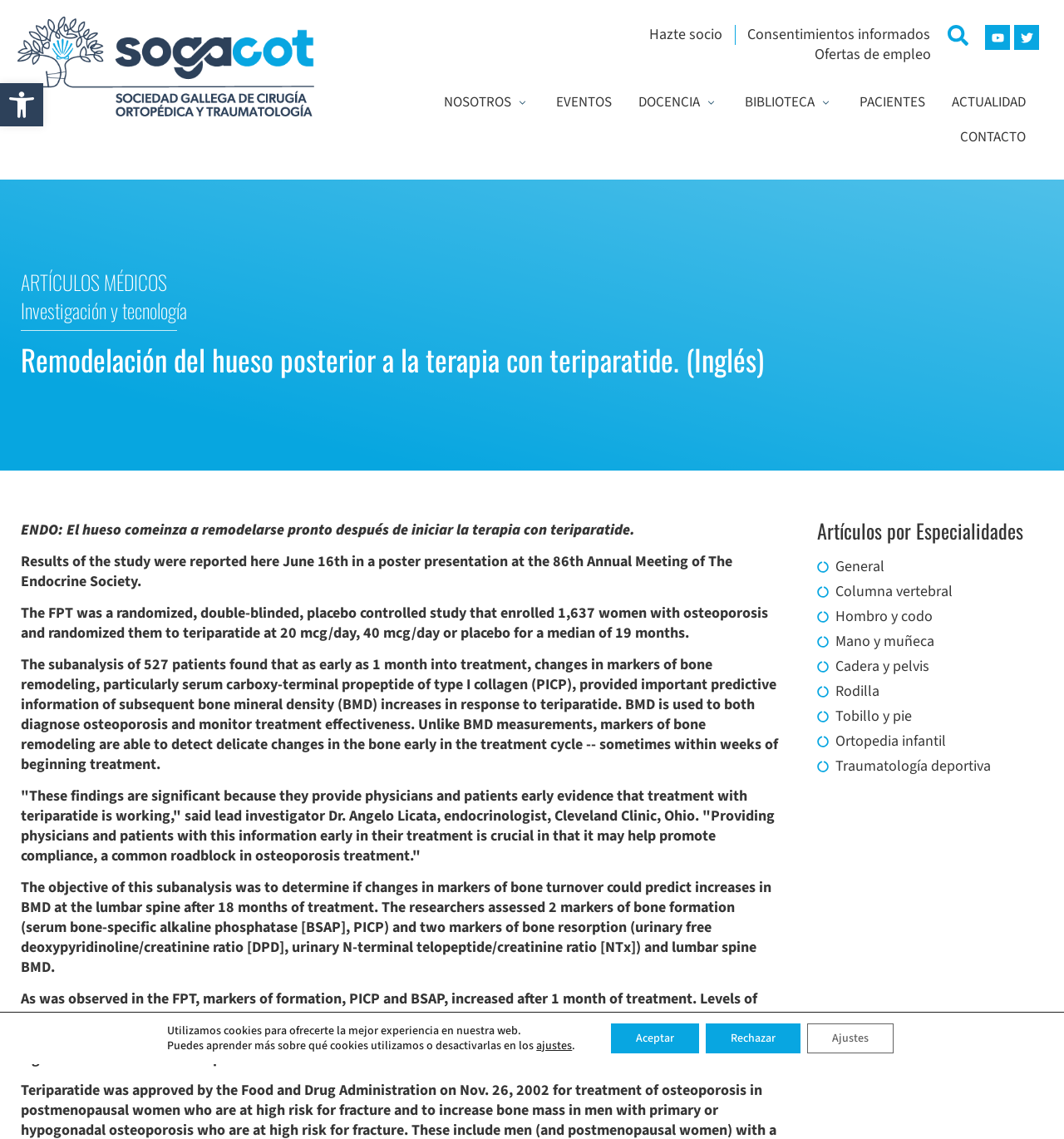Can you show the bounding box coordinates of the region to click on to complete the task described in the instruction: "Click on the Hazte socio link"?

[0.61, 0.022, 0.679, 0.039]